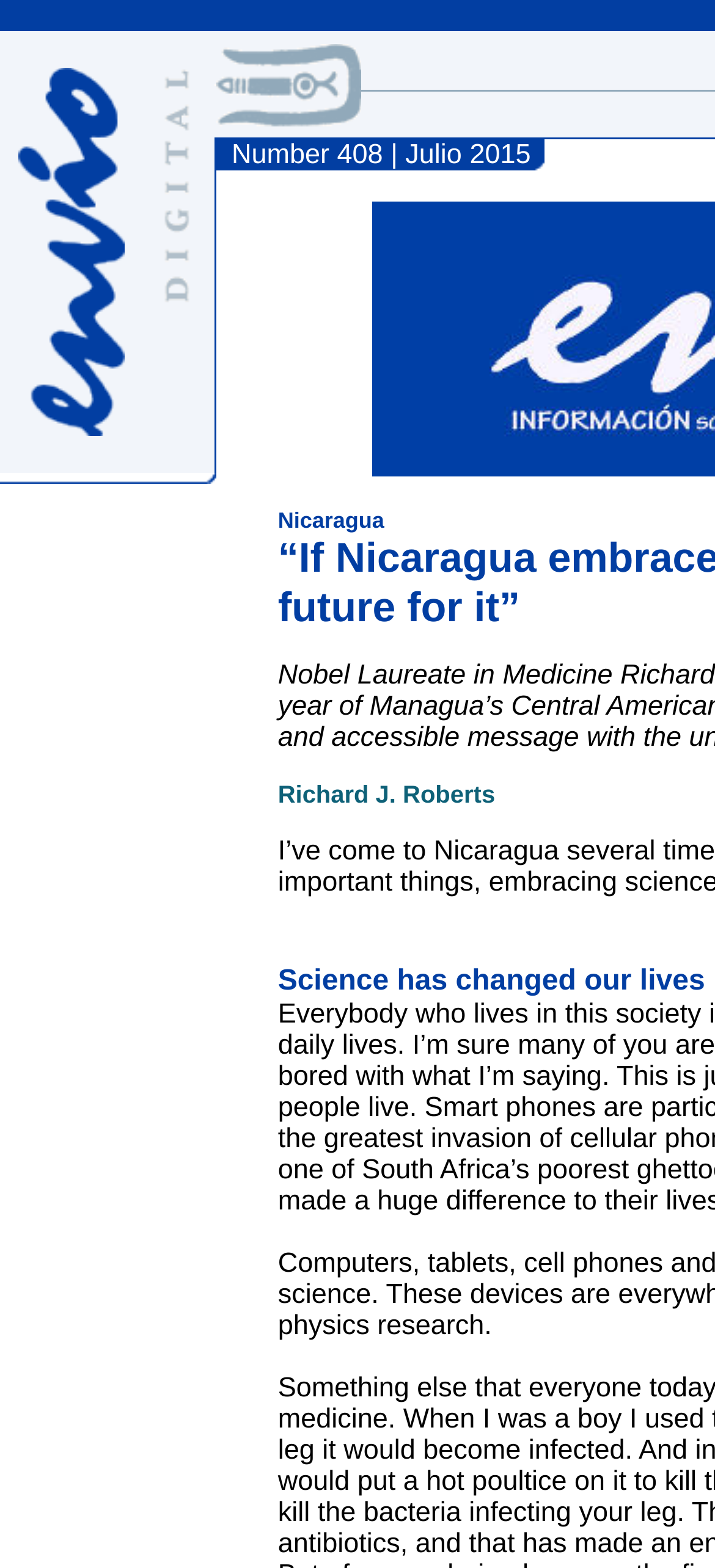Show the bounding box coordinates for the HTML element as described: "alt="Envío"".

[0.026, 0.276, 0.174, 0.295]